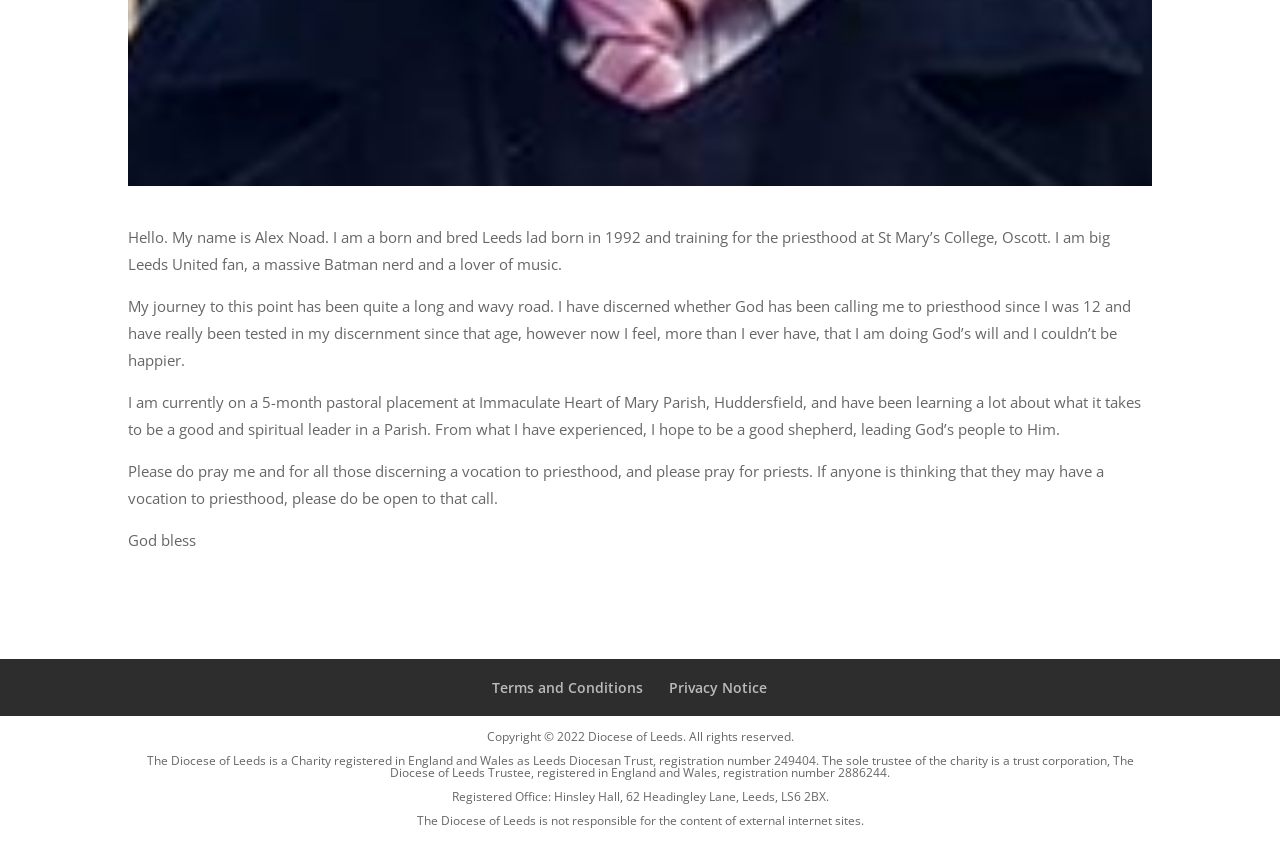Locate the bounding box of the UI element based on this description: "Privacy Notice". Provide four float numbers between 0 and 1 as [left, top, right, bottom].

[0.522, 0.805, 0.599, 0.828]